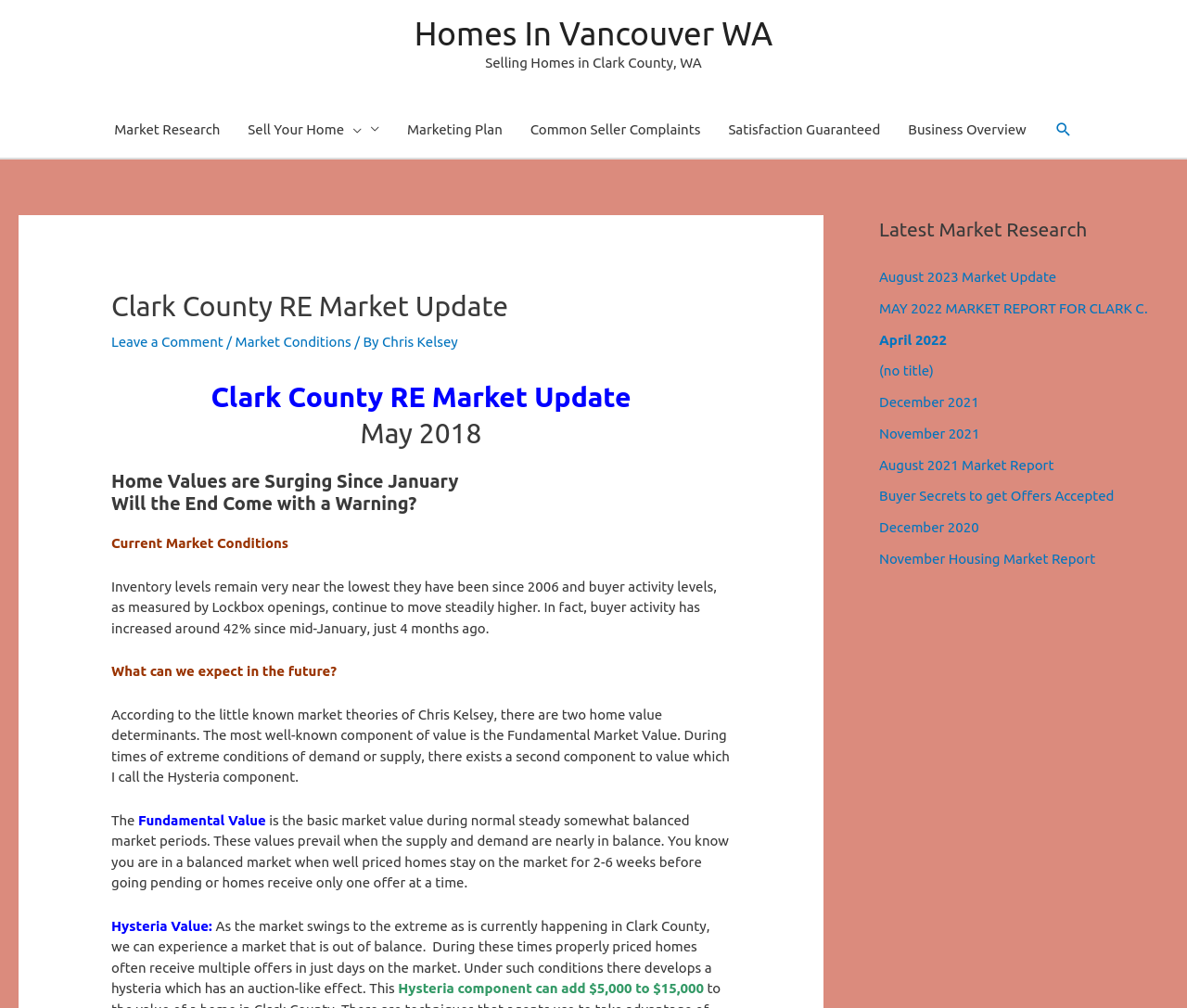Please identify the bounding box coordinates of the region to click in order to complete the given instruction: "Share on Twitter". The coordinates should be four float numbers between 0 and 1, i.e., [left, top, right, bottom].

None